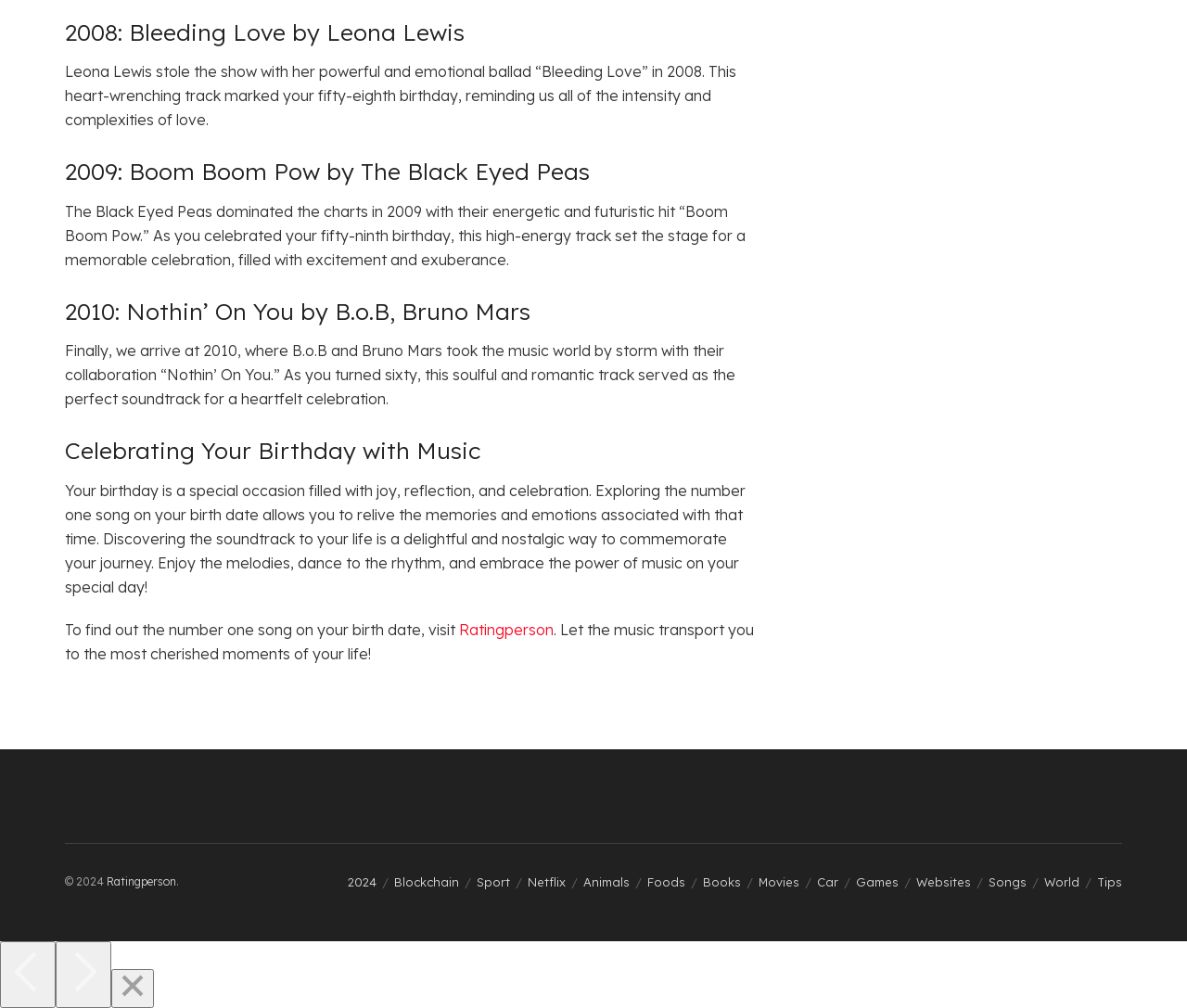Kindly provide the bounding box coordinates of the section you need to click on to fulfill the given instruction: "Read the article by Husein Fowler".

None